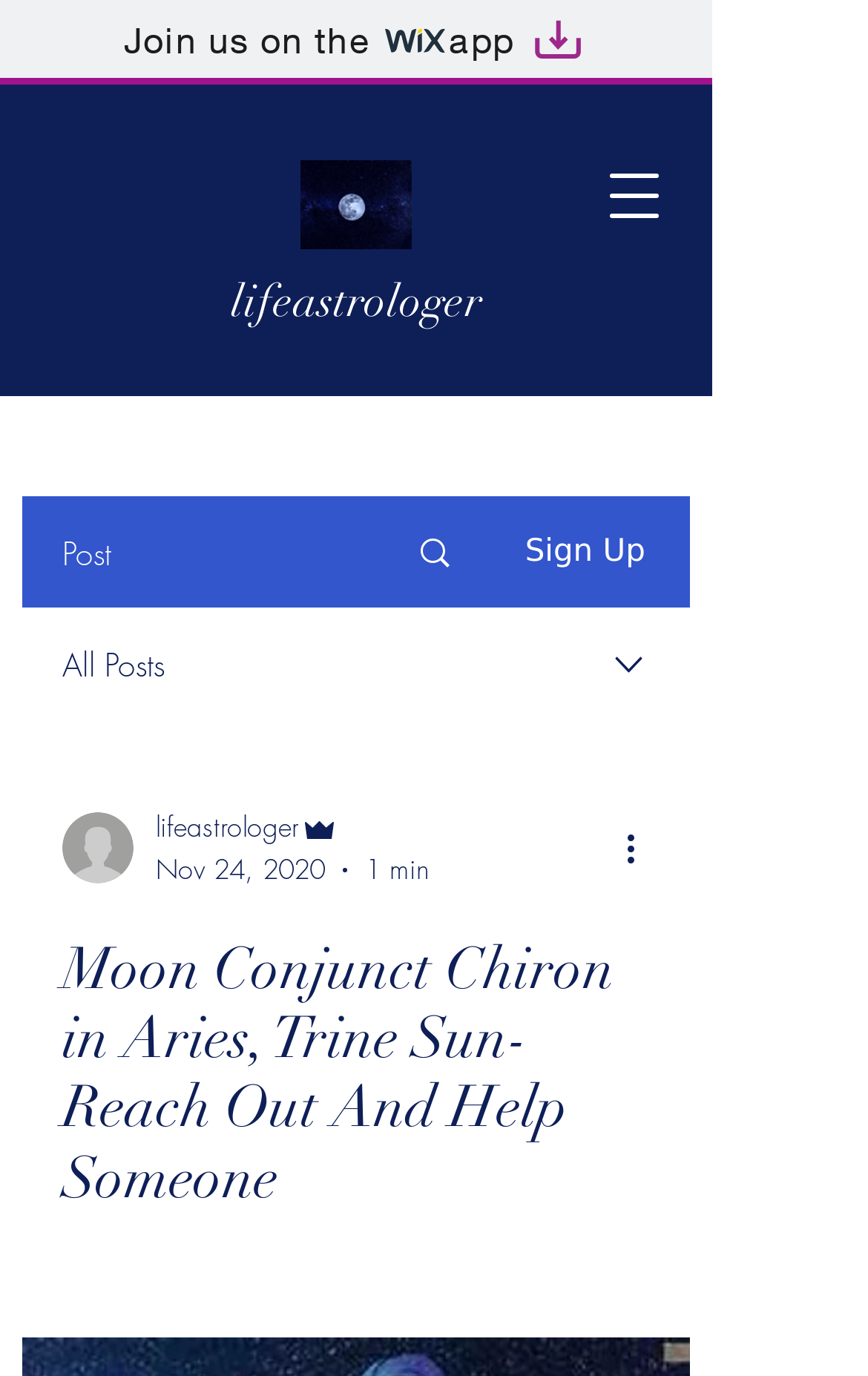Using the provided element description, identify the bounding box coordinates as (top-left x, top-left y, bottom-right x, bottom-right y). Ensure all values are between 0 and 1. Description: Privacy Policy

None